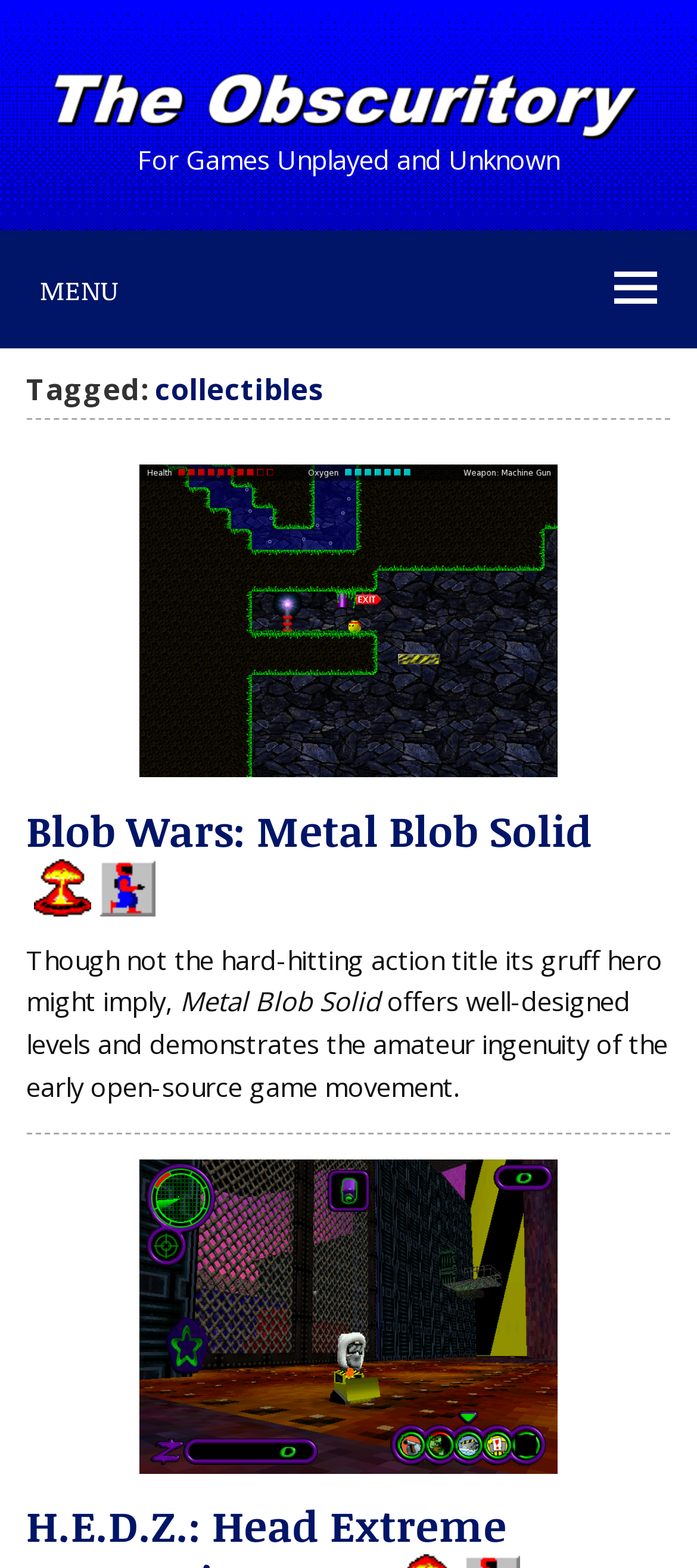Specify the bounding box coordinates for the region that must be clicked to perform the given instruction: "Visit The Obscuritory homepage".

[0.076, 0.041, 0.924, 0.088]